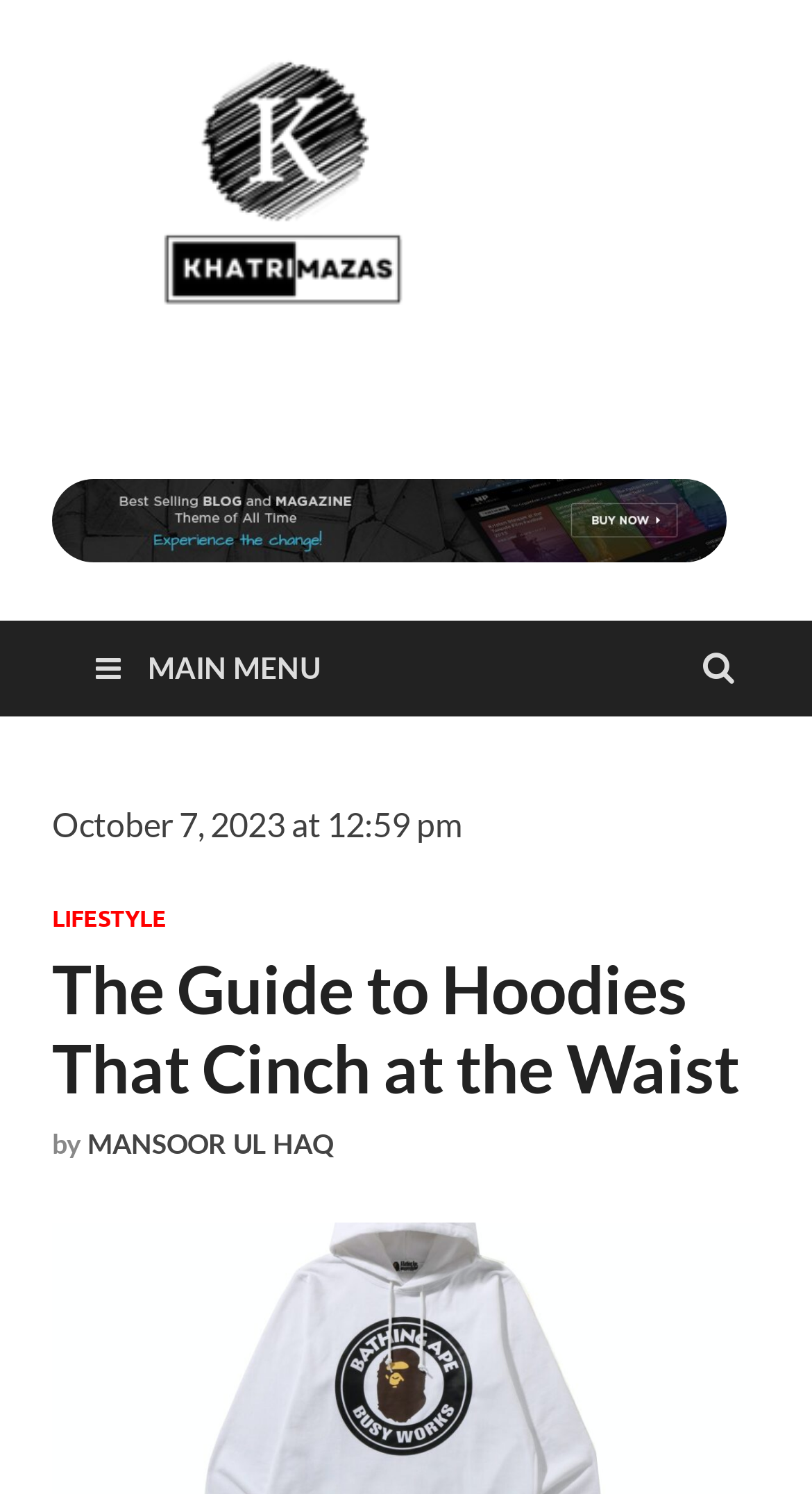What is the category of the blog post?
Please provide a comprehensive and detailed answer to the question.

I found the category by looking at the heading section, where I saw a link with the text 'LIFESTYLE'.